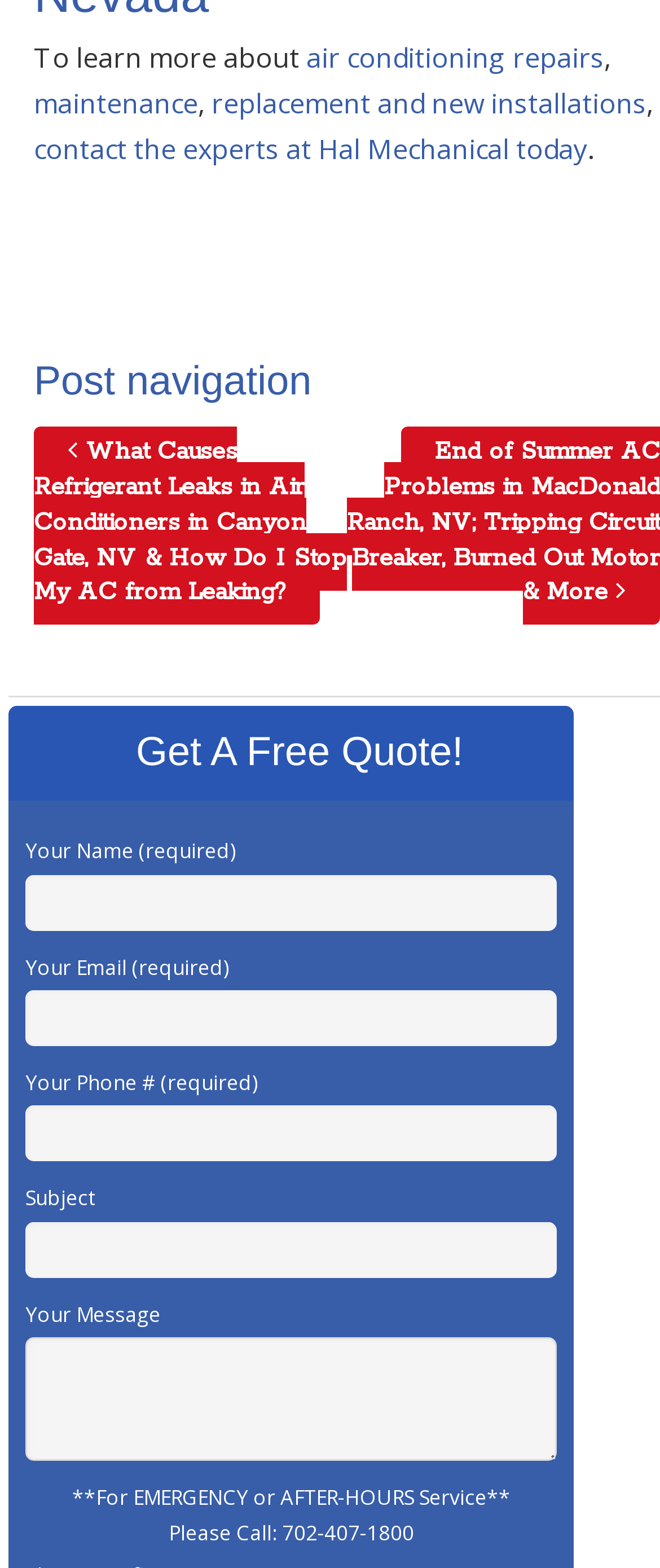What is the topic of the previous article?
Using the visual information, reply with a single word or short phrase.

Refrigerant leaks